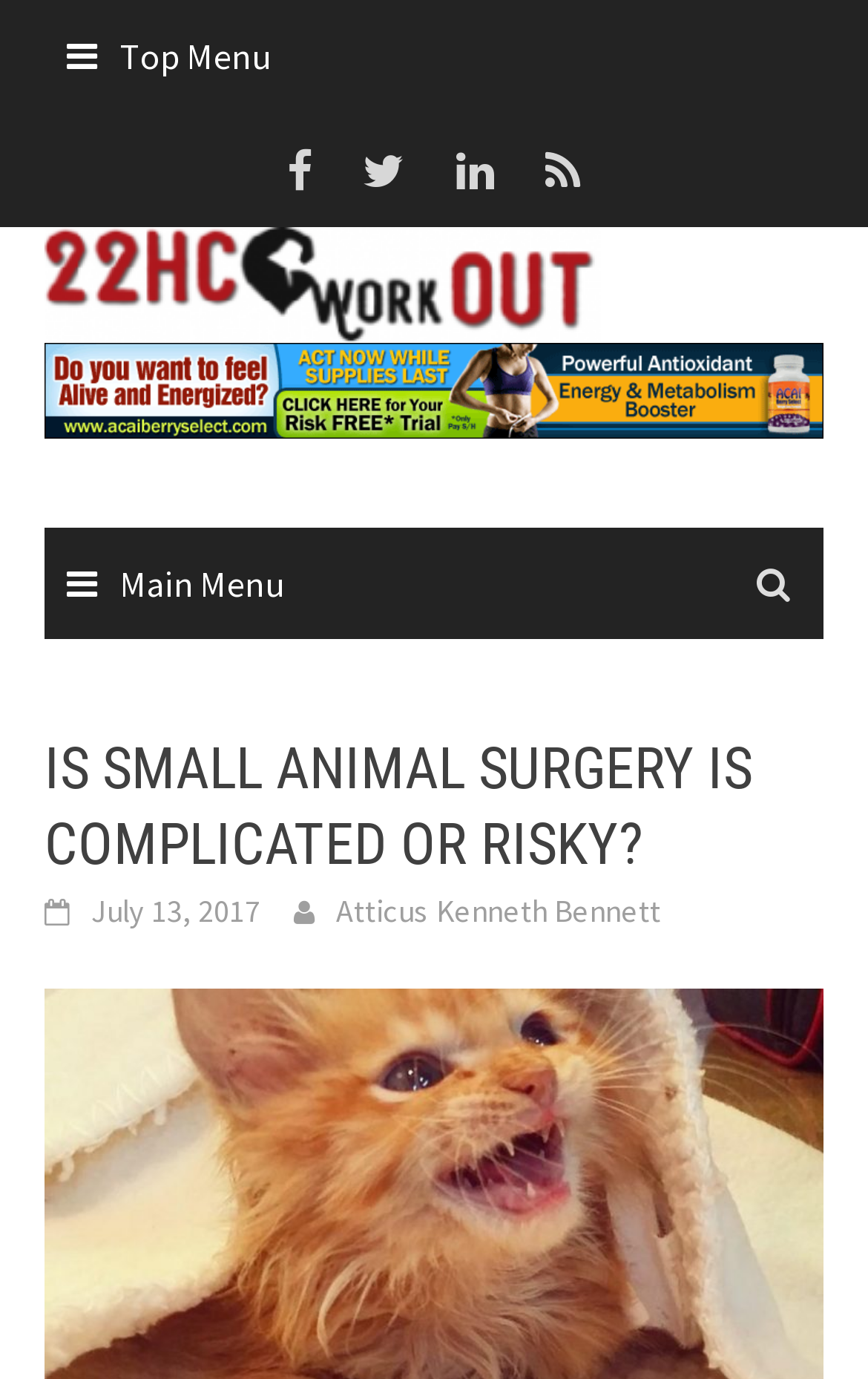What is the date of the article?
With the help of the image, please provide a detailed response to the question.

The date of the article can be found in the link 'July 13, 2017' which is located below the heading and is likely to be the publication date of the article.